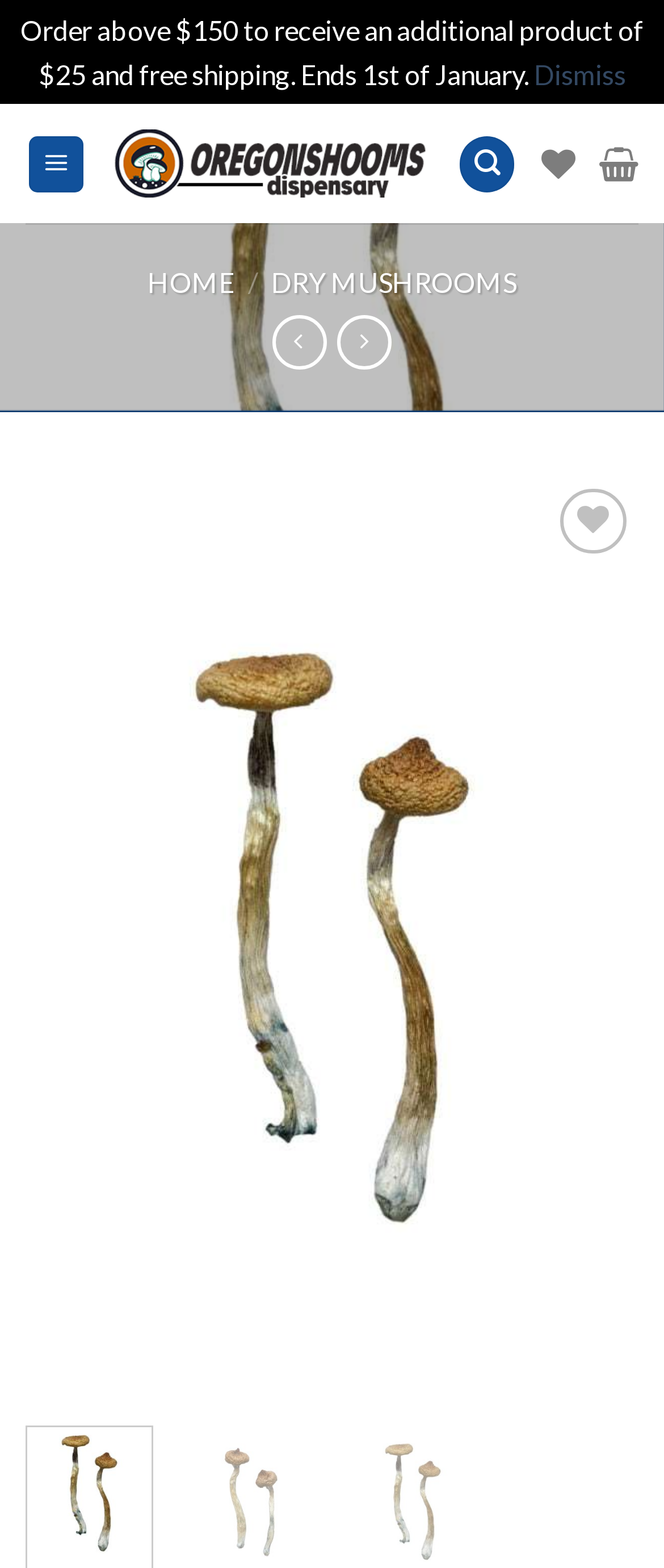Find the bounding box coordinates for the area you need to click to carry out the instruction: "Click on the 'Oregon Shrooms Shop' link". The coordinates should be four float numbers between 0 and 1, indicated as [left, top, right, bottom].

[0.169, 0.083, 0.651, 0.126]